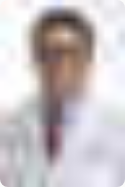What is the profession of Robert J Feezor?
Using the image, elaborate on the answer with as much detail as possible.

The caption identifies Robert J Feezor as a vascular surgeon, which is a specialized field of medicine that deals with the diagnosis and treatment of disorders related to the vascular system.